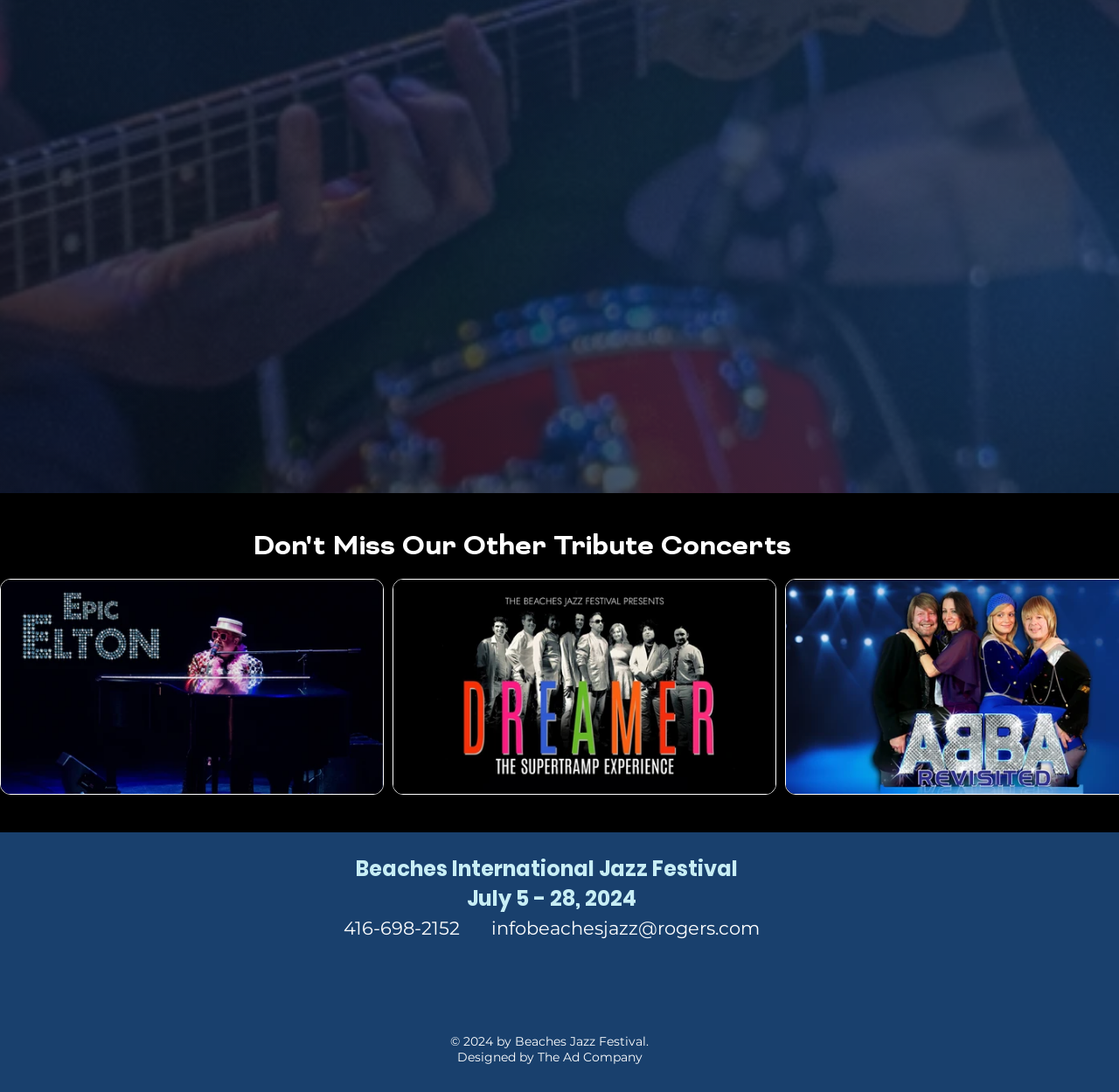Please find and report the bounding box coordinates of the element to click in order to perform the following action: "Click on 'TICKETS NOW ON SALE!' to buy tickets". The coordinates should be expressed as four float numbers between 0 and 1, in the format [left, top, right, bottom].

[0.216, 0.391, 0.804, 0.412]